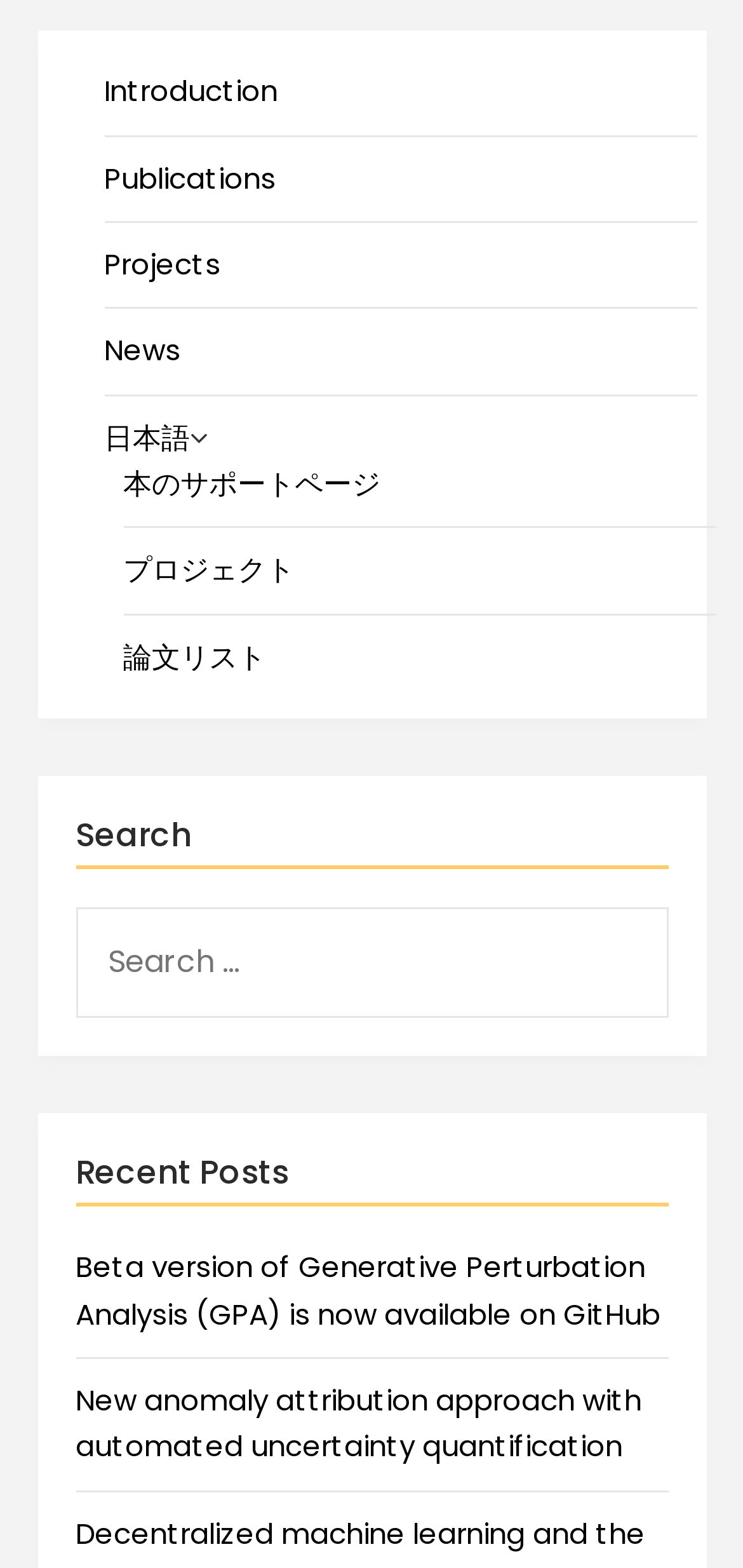What is the title of the search box?
Using the image as a reference, answer the question with a short word or phrase.

Search